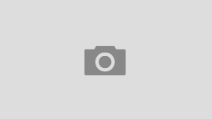Illustrate the image with a detailed and descriptive caption.

The image appears to represent an article titled "In the Wild: Your Window into Plant Diversity." This content likely explores various aspects of plant diversity, showcasing different species and their ecological significance. The corresponding visual may feature intriguing plant images aimed at enriching readers' understanding of natural biodiversity. The article is part of a collection of related topics accessible through links, encouraging engagement with themes surrounding flora and potentially promoting conservation awareness.